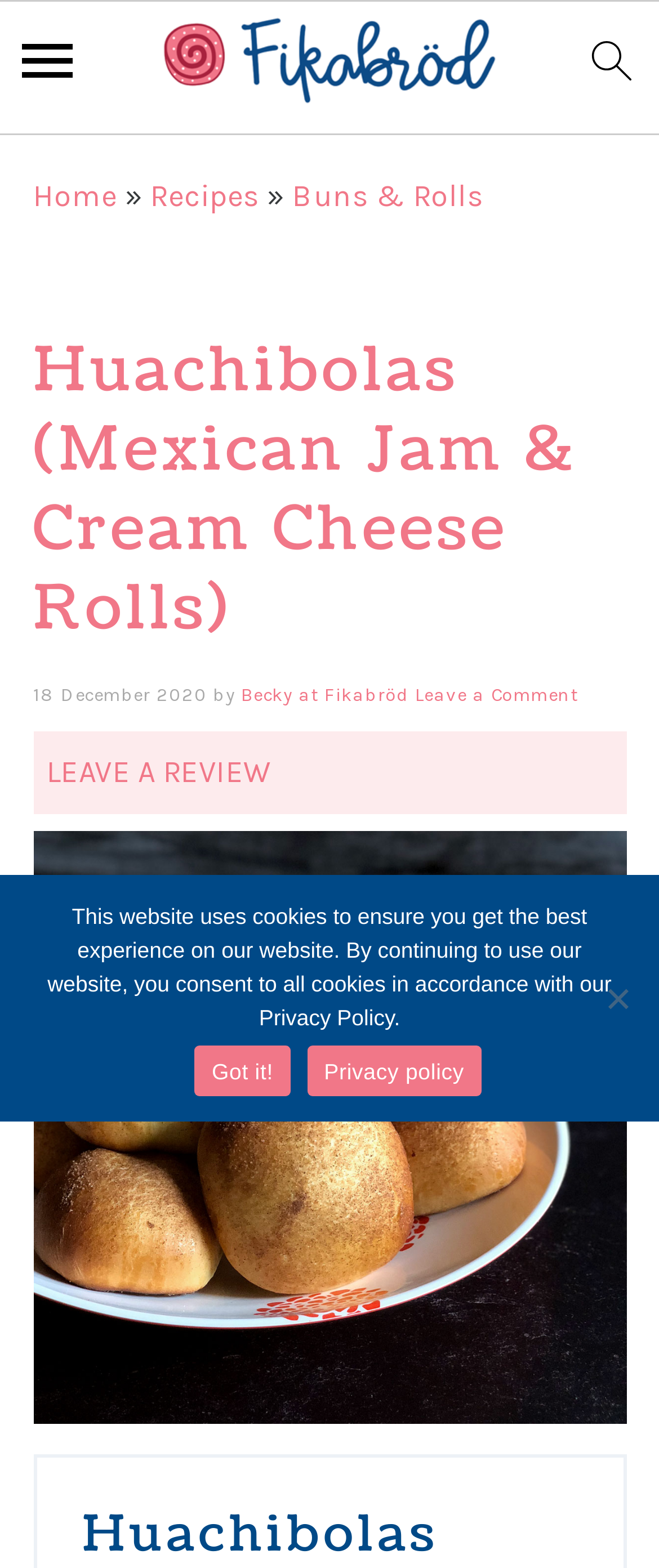Determine the bounding box coordinates in the format (top-left x, top-left y, bottom-right x, bottom-right y). Ensure all values are floating point numbers between 0 and 1. Identify the bounding box of the UI element described by: Leave a review

[0.05, 0.467, 0.95, 0.519]